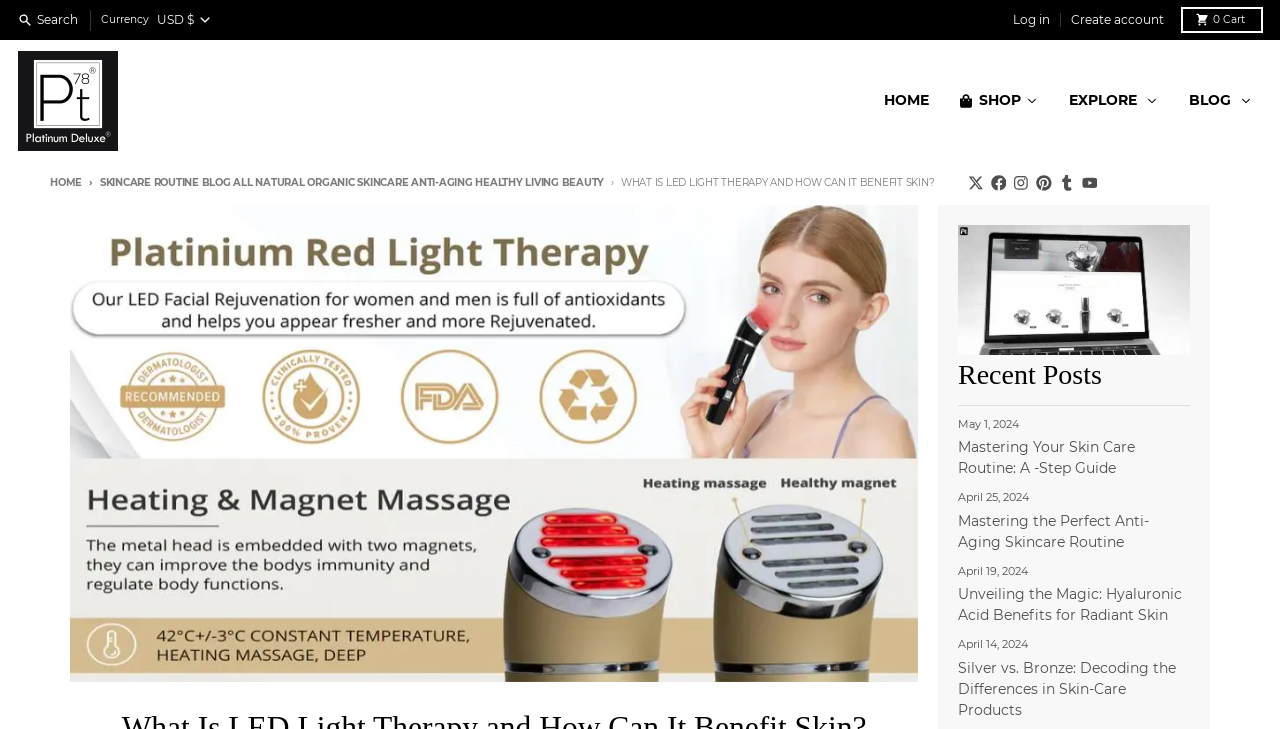Identify the bounding box coordinates of the clickable section necessary to follow the following instruction: "Switch to USD currency". The coordinates should be presented as four float numbers from 0 to 1, i.e., [left, top, right, bottom].

[0.12, 0.013, 0.165, 0.042]